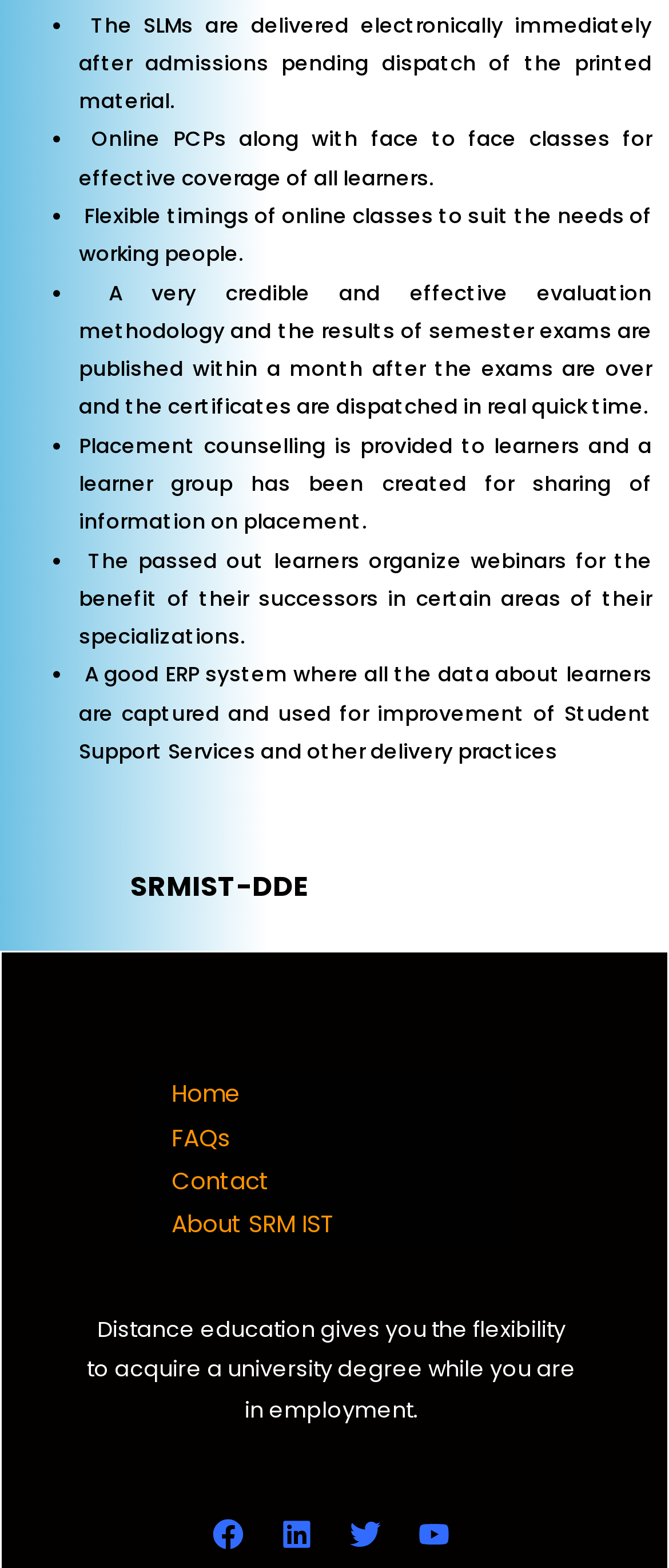Find the bounding box coordinates of the element to click in order to complete the given instruction: "Click on About SRM IST."

[0.205, 0.768, 0.551, 0.796]